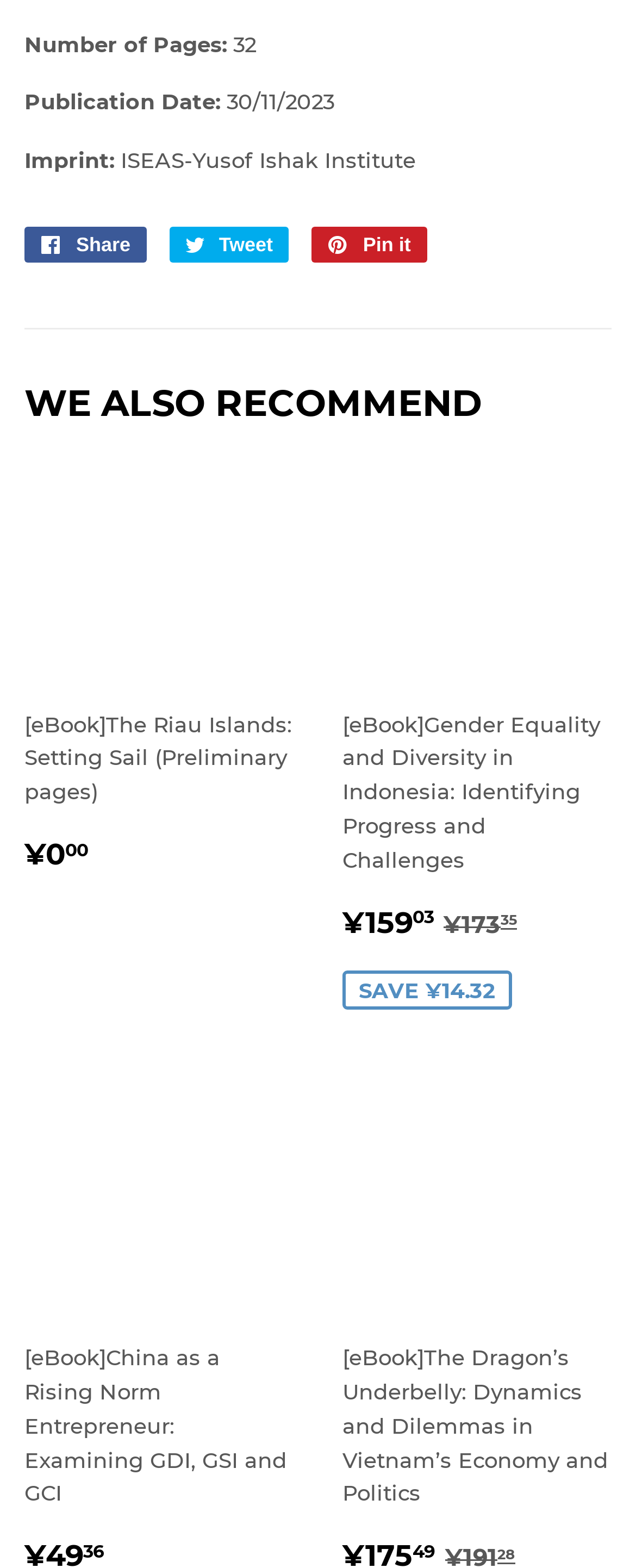Could you indicate the bounding box coordinates of the region to click in order to complete this instruction: "Pin on Pinterest".

[0.49, 0.145, 0.672, 0.167]